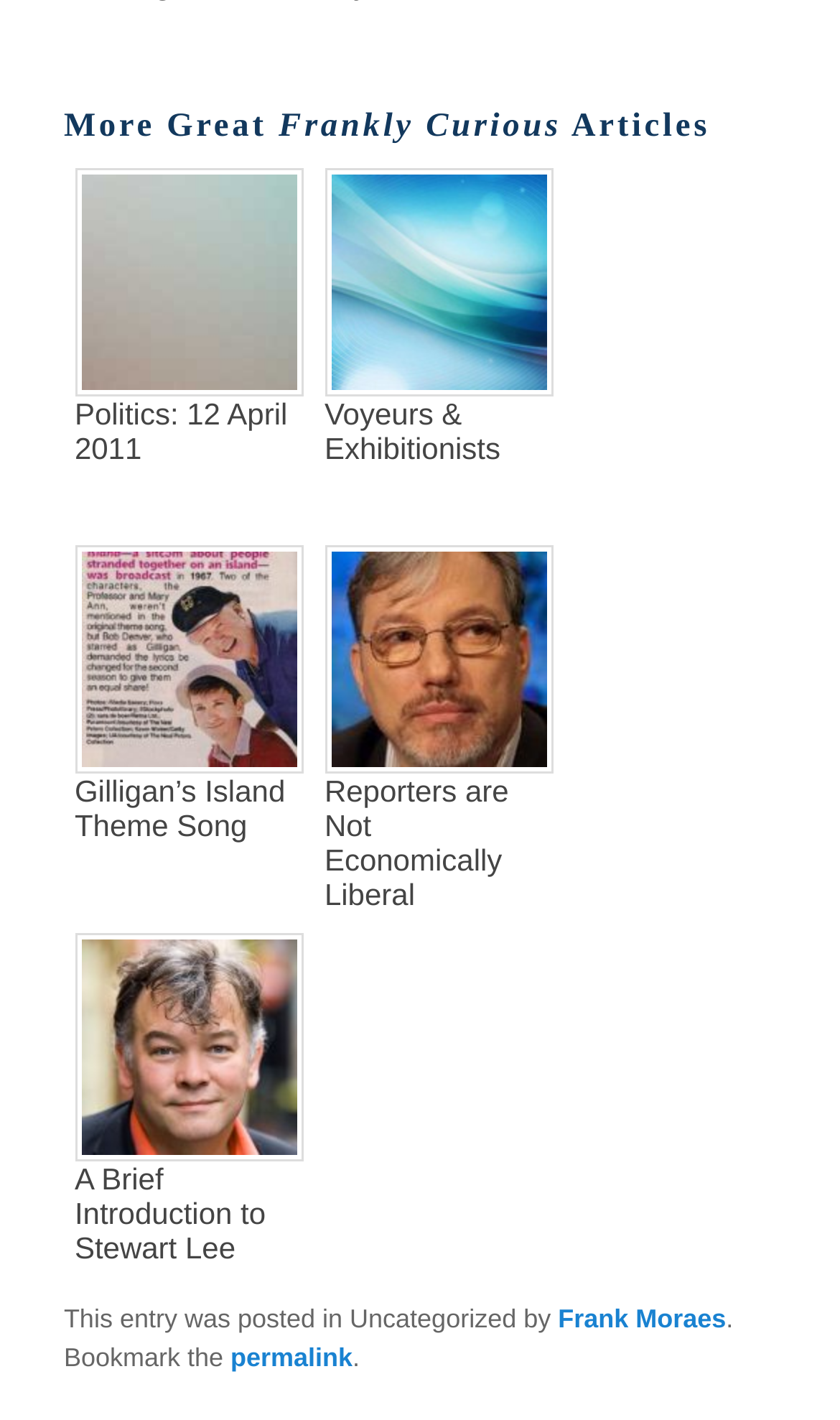Answer the question using only a single word or phrase: 
How many images are on this webpage?

8